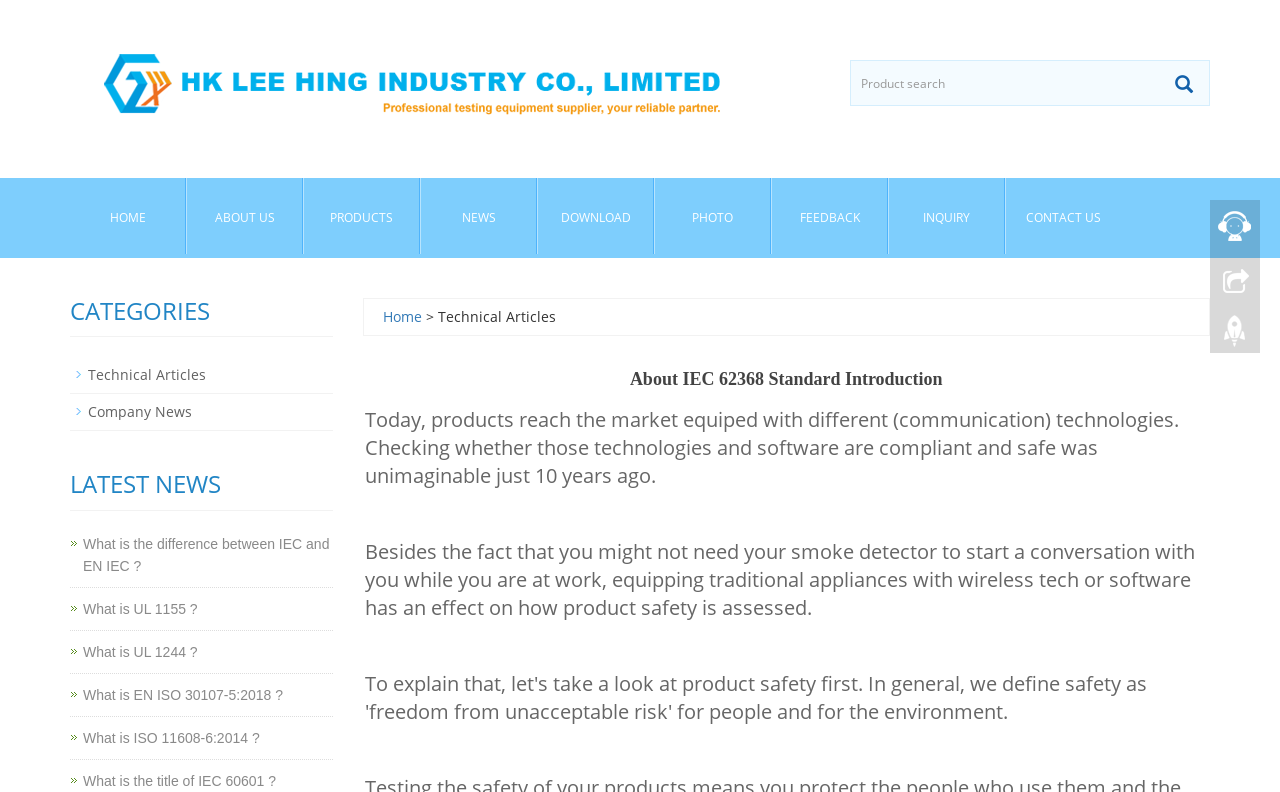Identify the bounding box coordinates of the clickable section necessary to follow the following instruction: "Go to home page". The coordinates should be presented as four float numbers from 0 to 1, i.e., [left, top, right, bottom].

[0.055, 0.225, 0.145, 0.321]